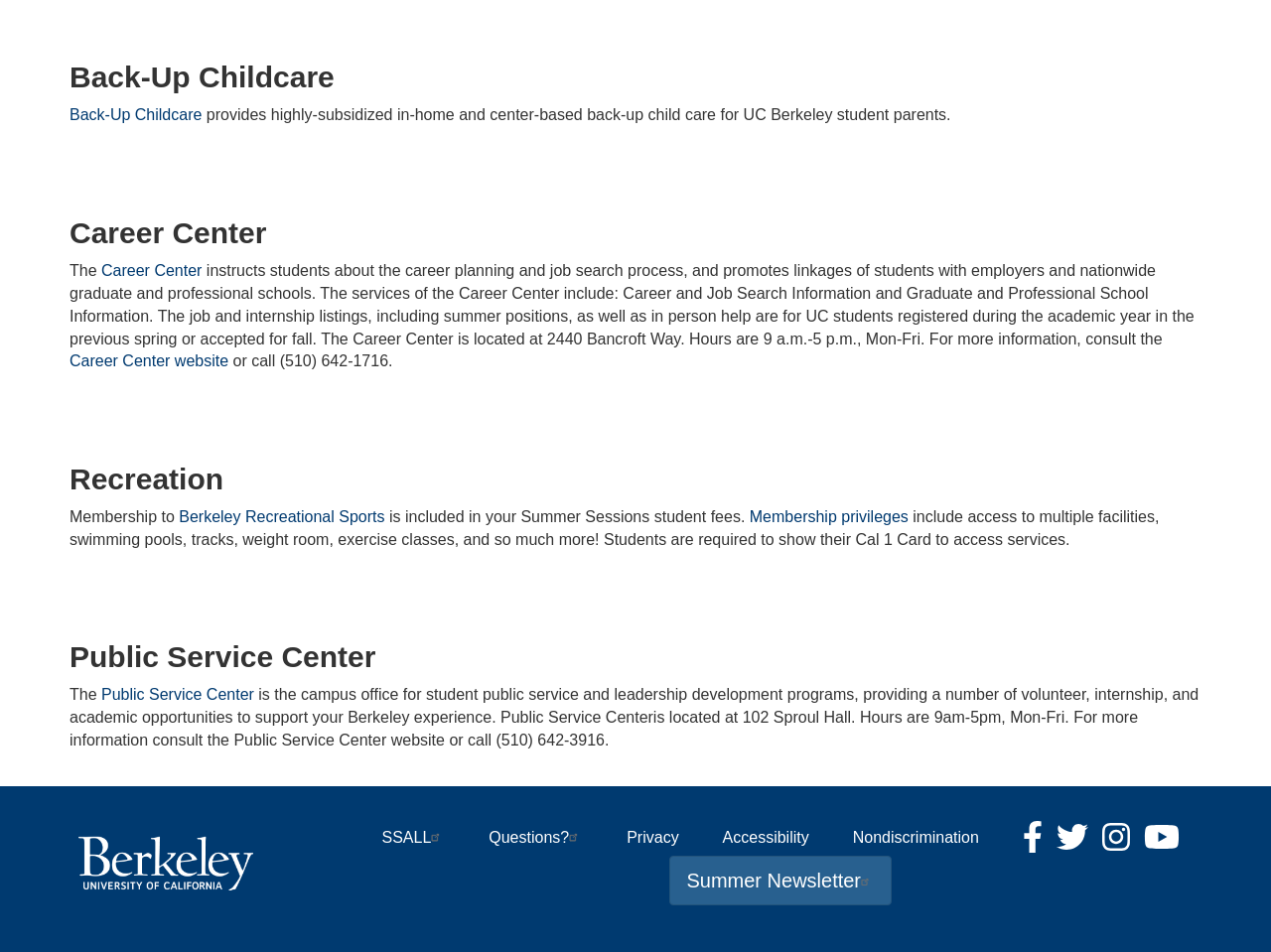Where is the Career Center located?
Answer the question in as much detail as possible.

The webpage provides information about the Career Center, which includes its location, hours of operation, and services offered. According to the webpage, the Career Center is located at 2440 Bancroft Way.